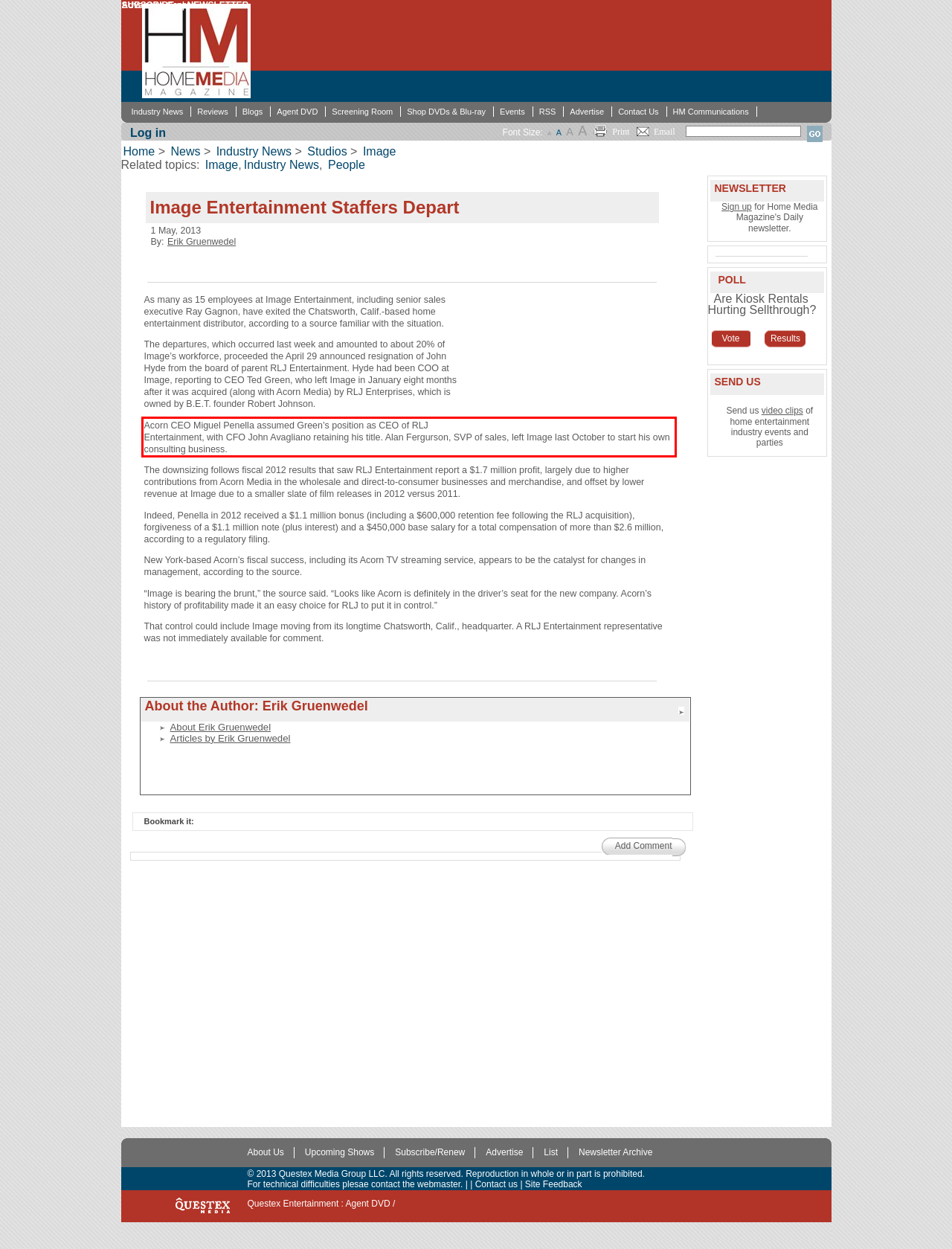Please extract the text content within the red bounding box on the webpage screenshot using OCR.

Acorn CEO Miguel Penella assumed Green’s position as CEO of RLJ Entertainment, with CFO John Avagliano retaining his title. Alan Fergurson, SVP of sales, left Image last October to start his own consulting business.